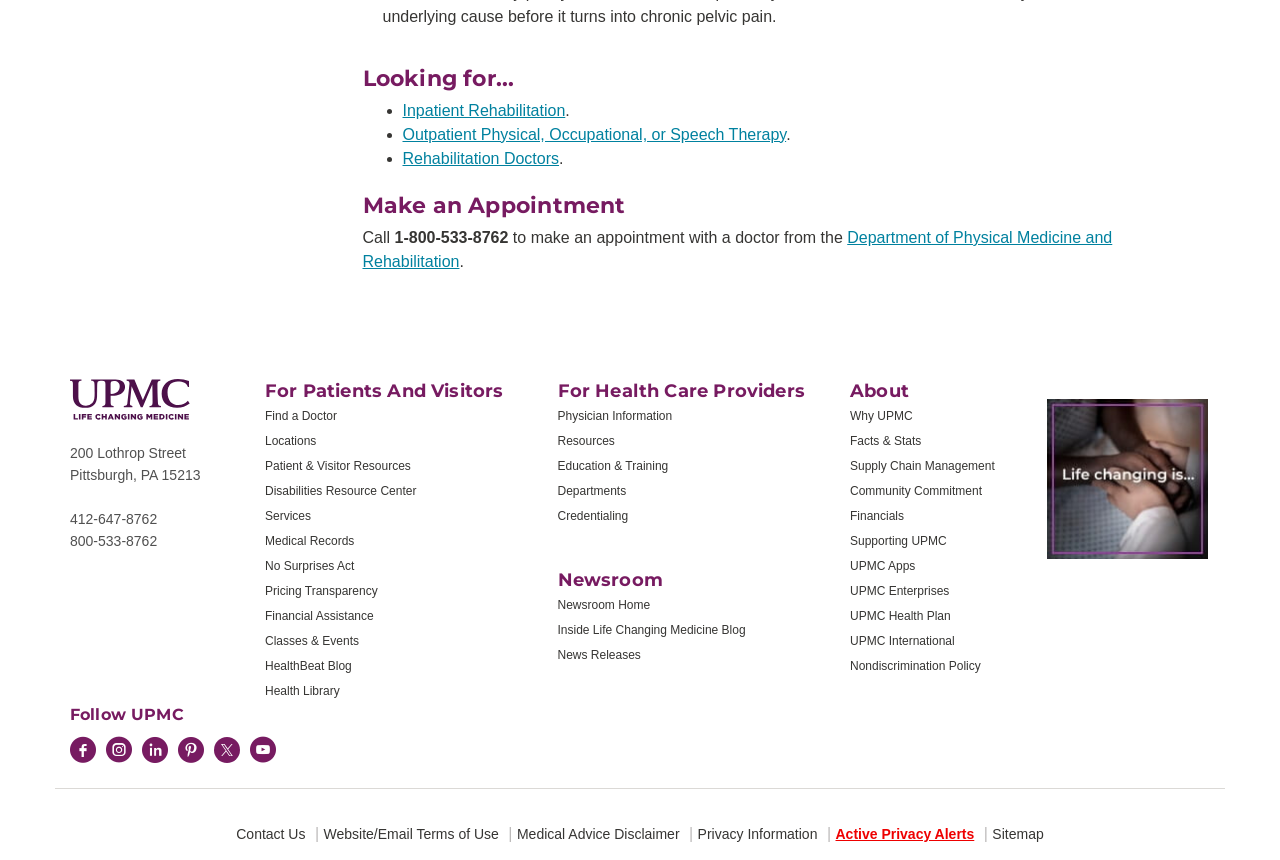Please provide a comprehensive response to the question based on the details in the image: What is the phone number to make an appointment?

I found the phone number by looking at the 'Make an Appointment' section, where it says 'Call 1-800-533-8762 to make an appointment with a doctor from the Department of Physical Medicine and Rehabilitation'.